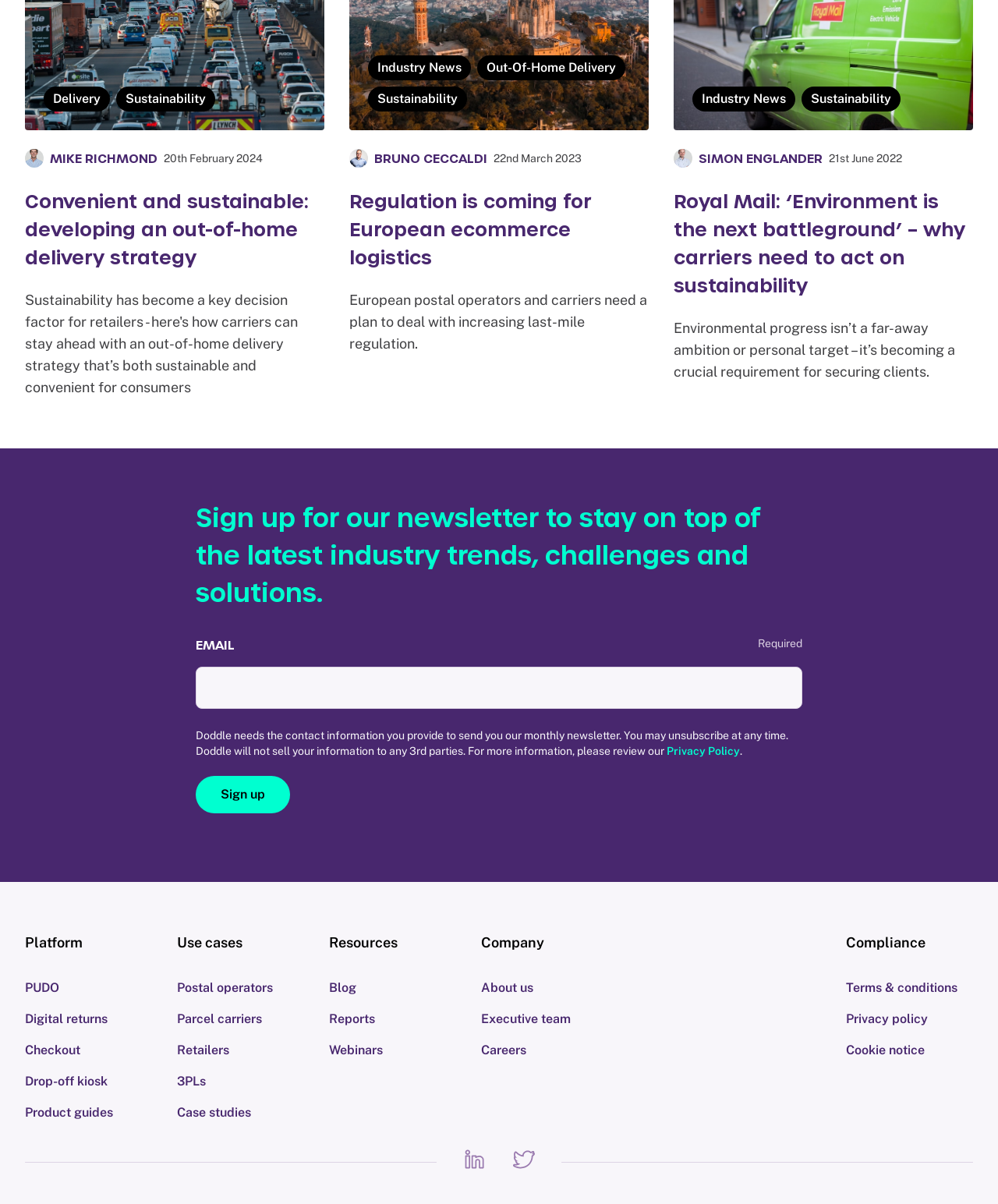What is the purpose of the textbox with the label 'EMAIL'?
Could you answer the question in a detailed manner, providing as much information as possible?

I found the textbox with the label 'EMAIL' by looking at the textbox element with the text 'EMAIL'. The textbox is located near the heading 'Sign up for our newsletter to stay on top of the latest industry trends, challenges and solutions.', which suggests that the purpose of the textbox is to sign up for the newsletter.